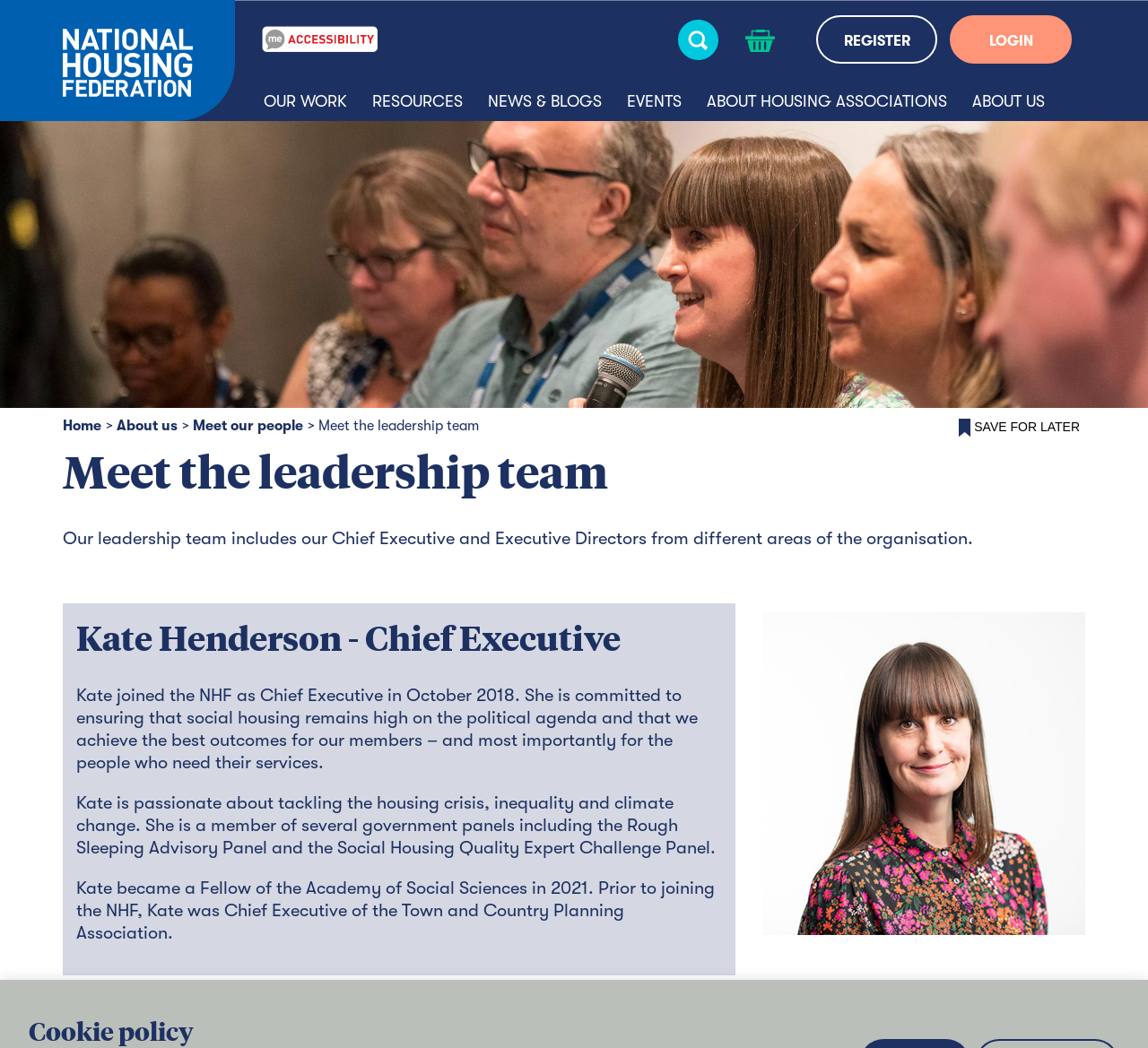Please pinpoint the bounding box coordinates for the region I should click to adhere to this instruction: "Register now".

[0.711, 0.015, 0.817, 0.061]